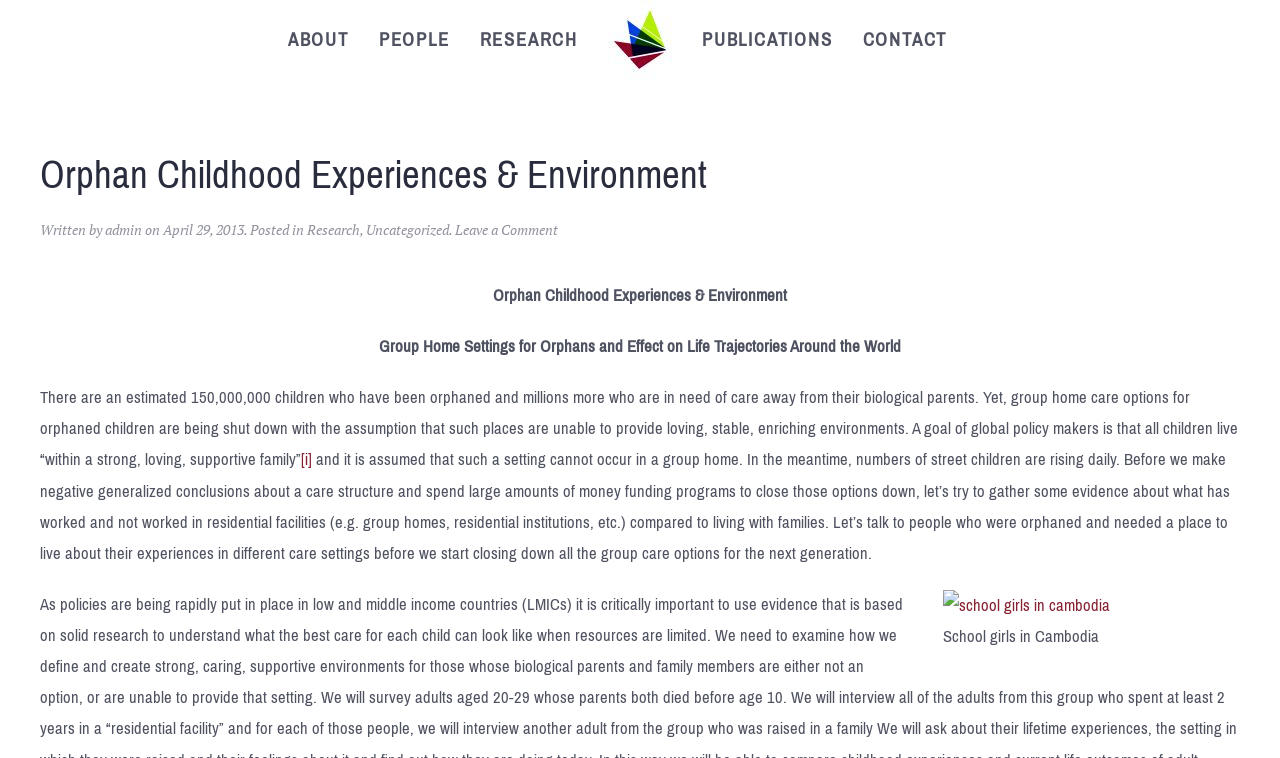Could you find the bounding box coordinates of the clickable area to complete this instruction: "Read the publication details"?

[0.537, 0.0, 0.662, 0.106]